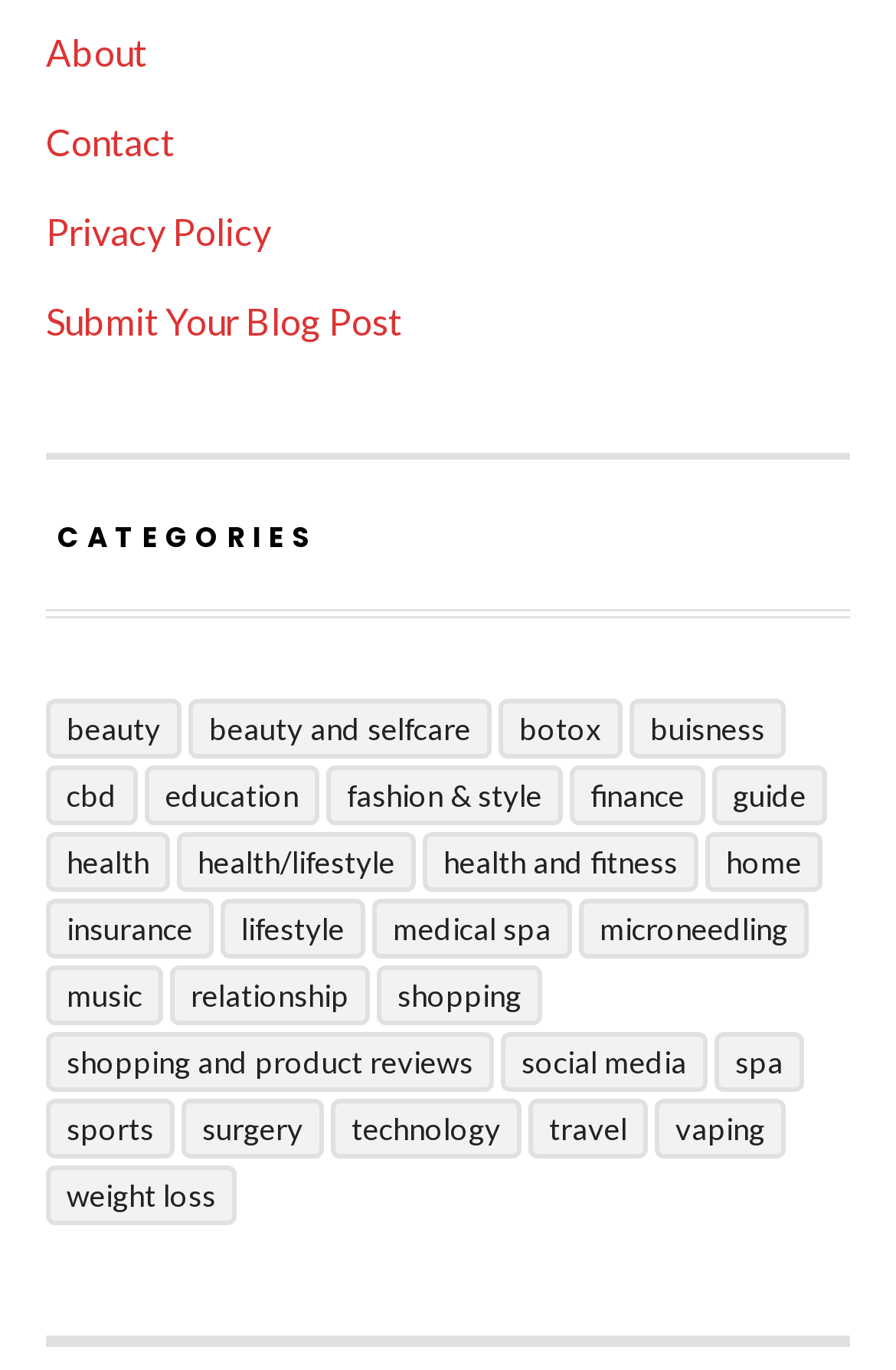Determine the bounding box for the UI element as described: "Fashion & Style". The coordinates should be represented as four float numbers between 0 and 1, formatted as [left, top, right, bottom].

[0.364, 0.559, 0.628, 0.602]